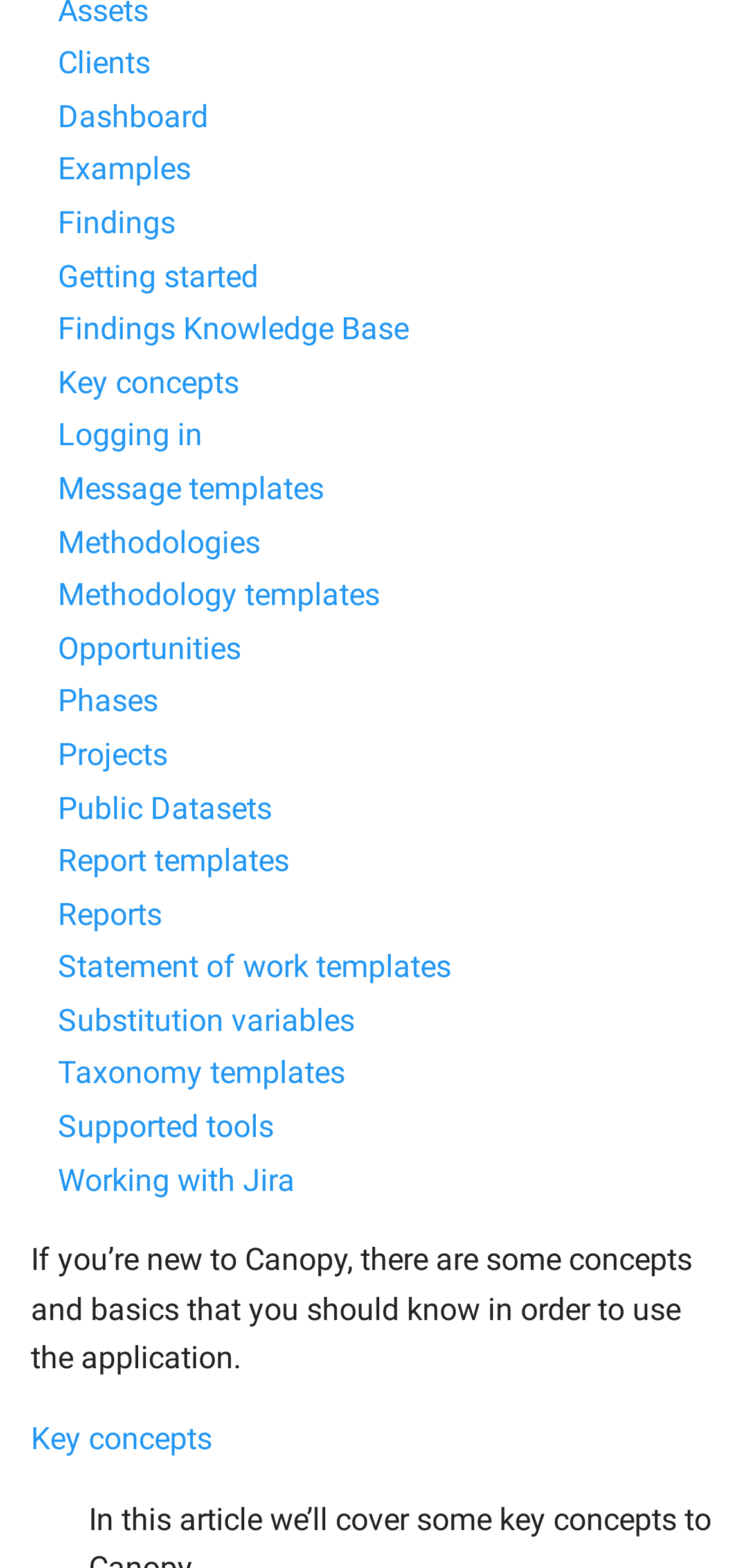Using the given description, provide the bounding box coordinates formatted as (top-left x, top-left y, bottom-right x, bottom-right y), with all values being floating point numbers between 0 and 1. Description: Dashboard

[0.077, 0.062, 0.277, 0.086]